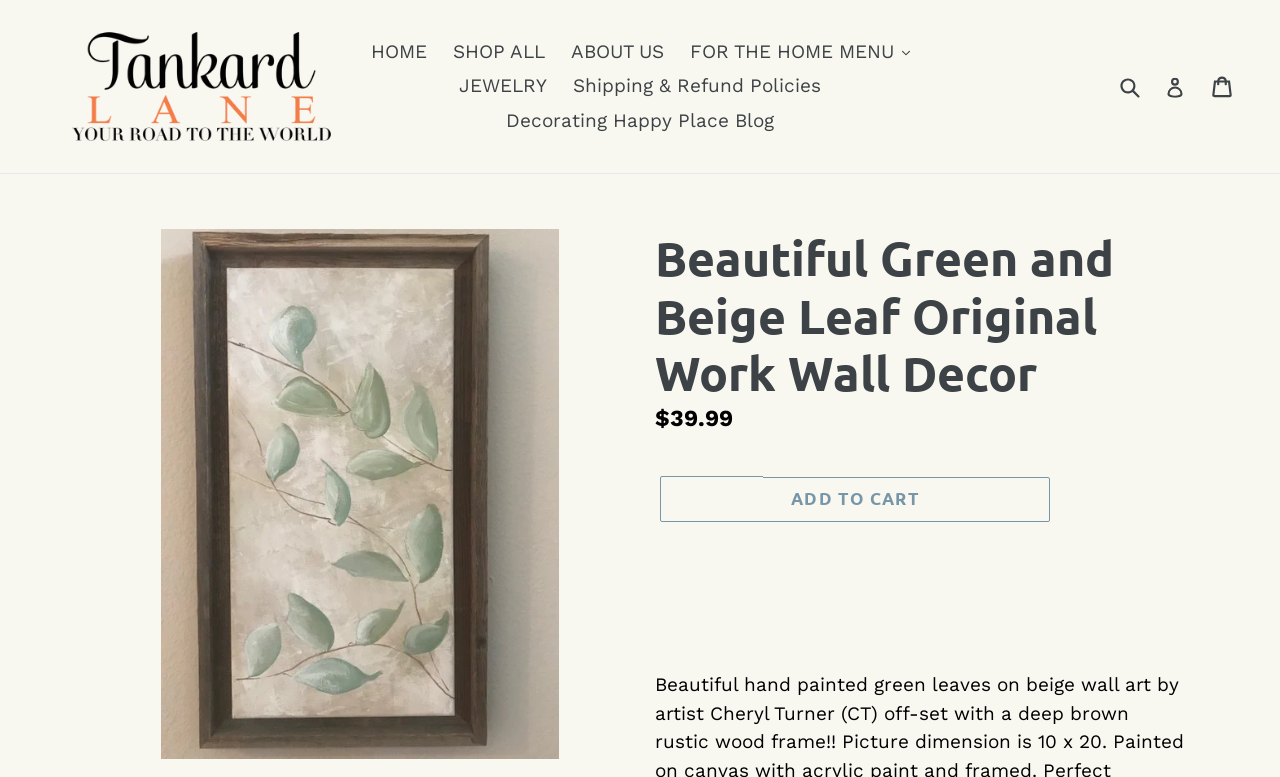Given the following UI element description: "Cart", find the bounding box coordinates in the webpage screenshot.

[0.947, 0.082, 0.965, 0.141]